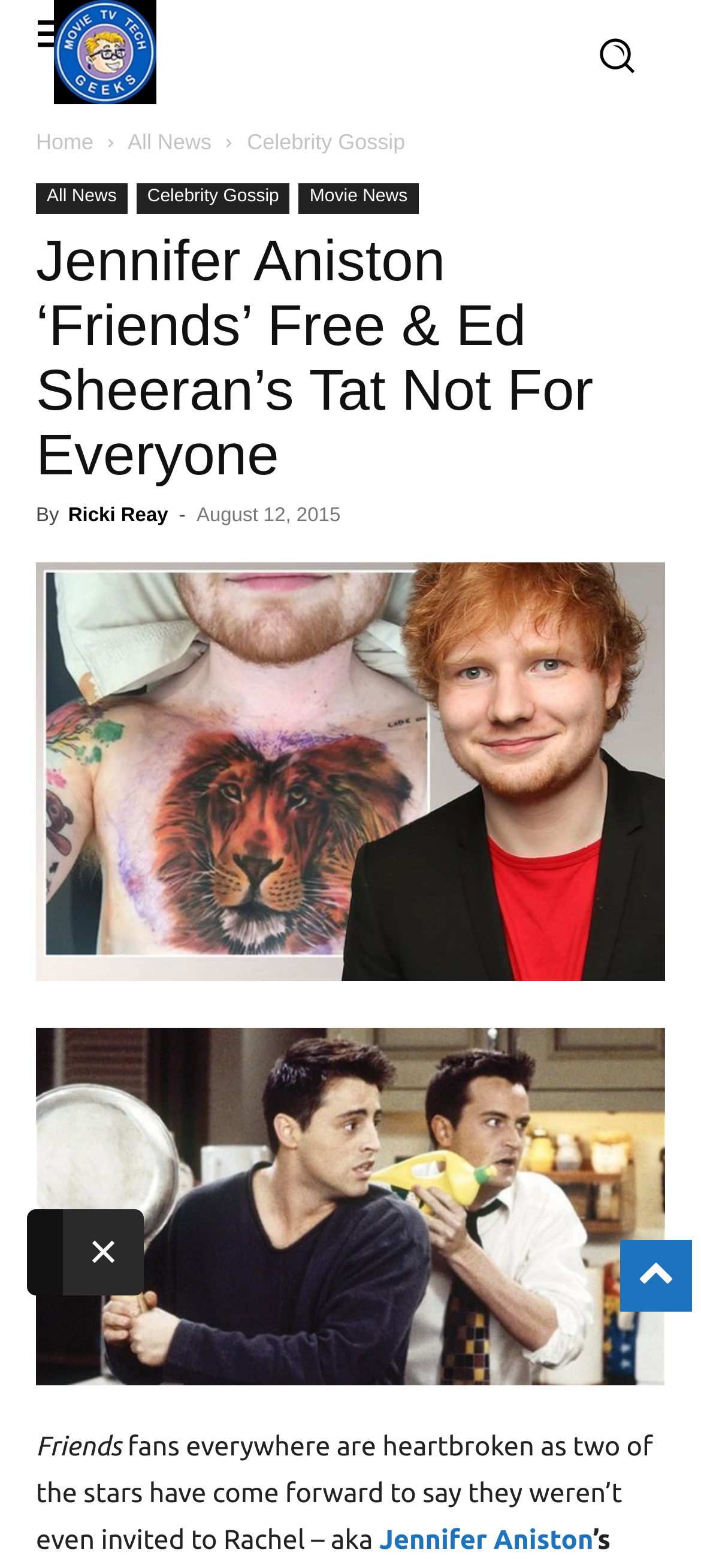Examine the image and give a thorough answer to the following question:
When was the article published?

The publication date of the article is mentioned as 'August 12, 2015' in the timestamp located below the byline.